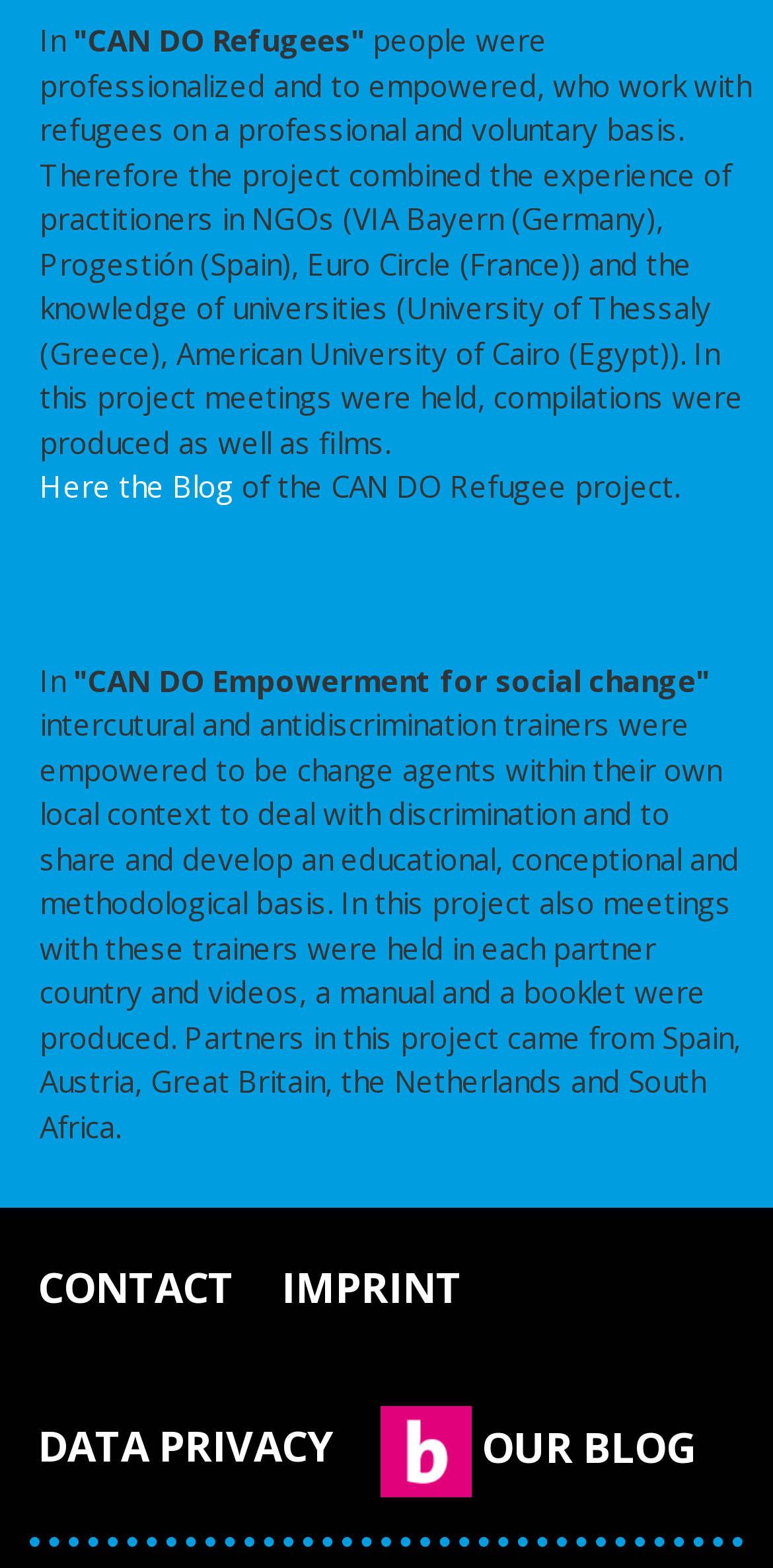Bounding box coordinates are specified in the format (top-left x, top-left y, bottom-right x, bottom-right y). All values are floating point numbers bounded between 0 and 1. Please provide the bounding box coordinate of the region this sentence describes: parent_node: 0

None